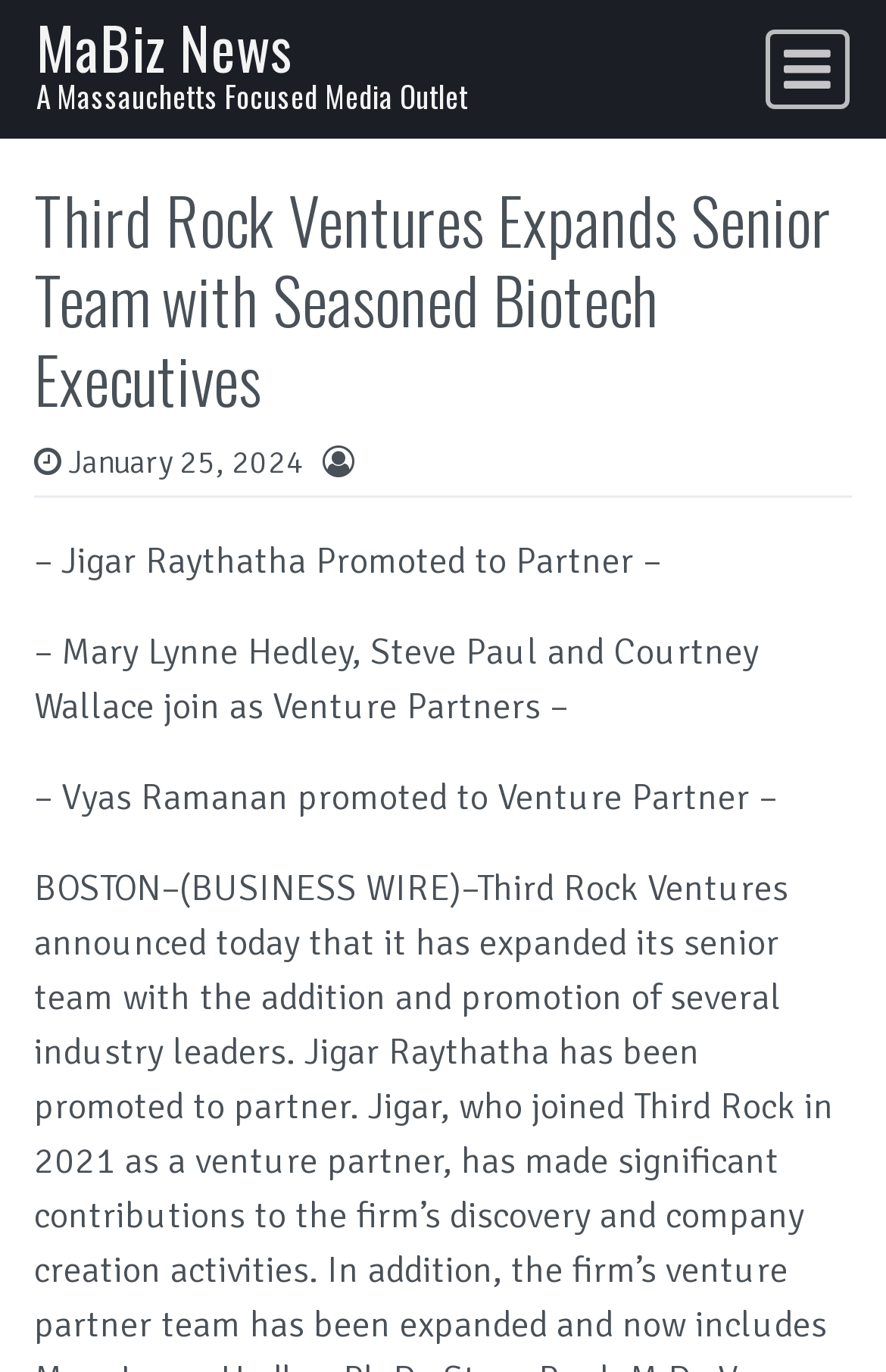What is the name of the media outlet?
Answer the question with a single word or phrase, referring to the image.

MaBiz News